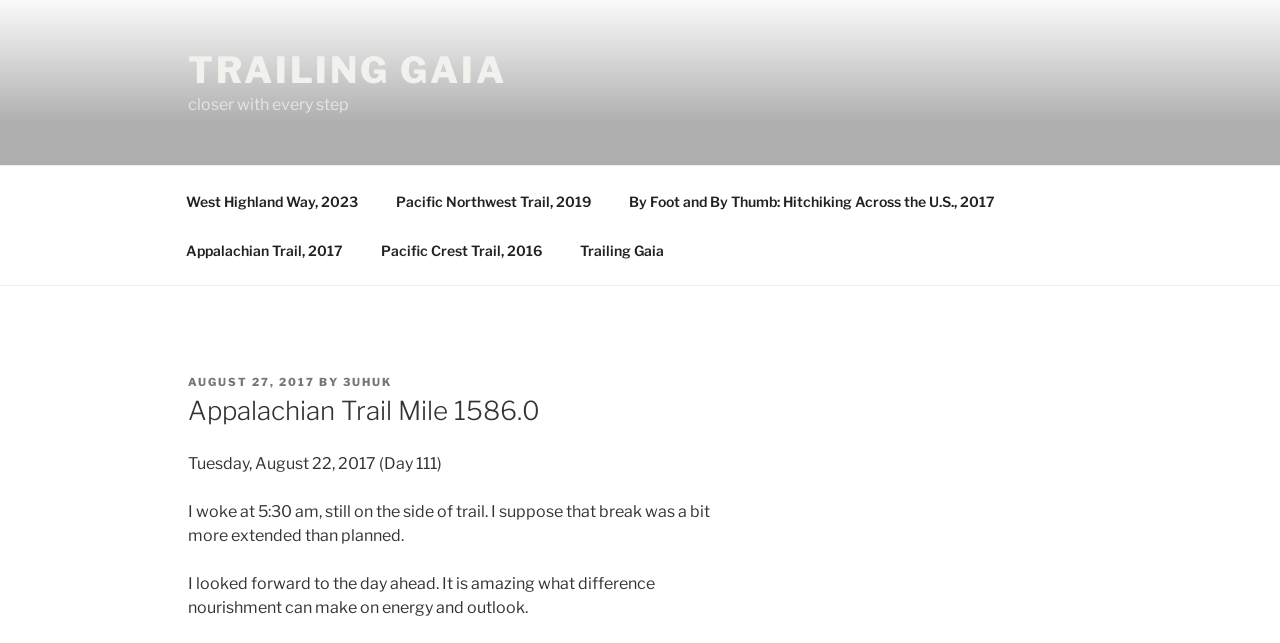Can you find the bounding box coordinates of the area I should click to execute the following instruction: "read the post dated AUGUST 27, 2017"?

[0.147, 0.583, 0.246, 0.605]